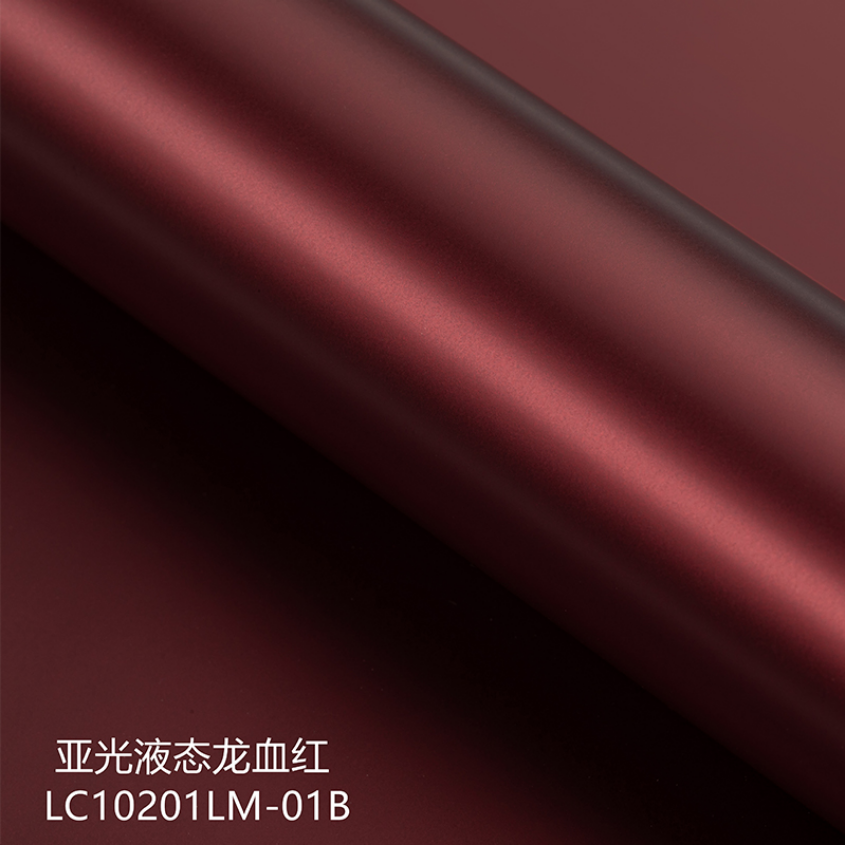Describe all the elements and aspects of the image comprehensively.

The image showcases a luxurious, deep red vinyl wrap roll, characterized by its smooth, glossy texture that reflects light elegantly. The color is a rich shade that evokes a sense of sophistication, labeled with the name "亚光液态龙血红" and the product code "LC10201LM-01B." This type of wrapping material is ideal for automotive applications, providing both aesthetic appeal and protection for vehicles. The background is a subtle tone that complements the vibrant wrap, highlighting its quality and allure.